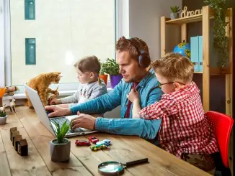What is the cat doing?
Use the image to give a comprehensive and detailed response to the question.

The small brown cat is curiously exploring the workspace, which is a sign of its natural instinct to investigate new environments. Its presence also adds to the warm and inviting atmosphere of the room.